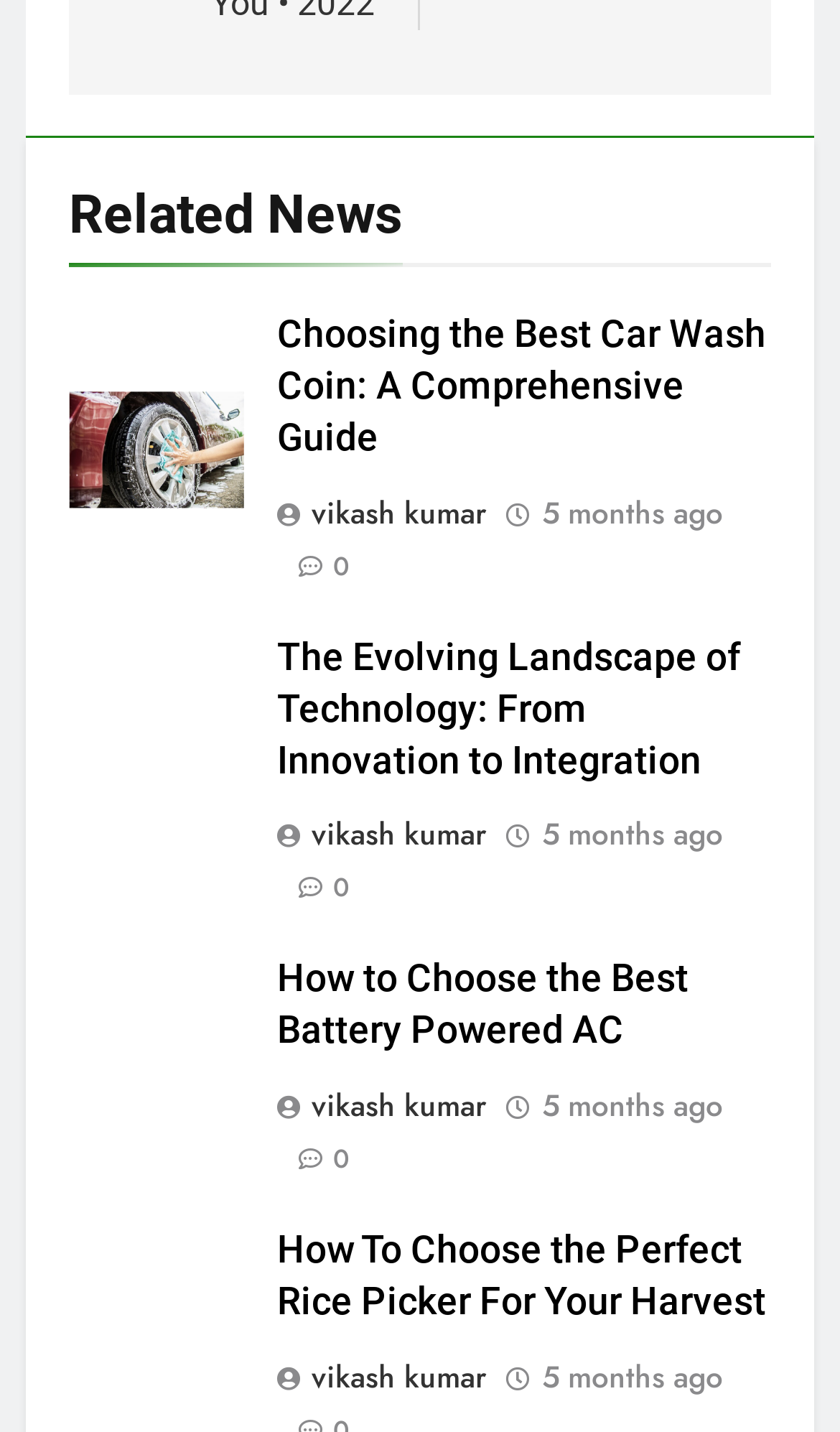Identify the bounding box for the UI element described as: "vikash kumar". The coordinates should be four float numbers between 0 and 1, i.e., [left, top, right, bottom].

[0.329, 0.947, 0.596, 0.977]